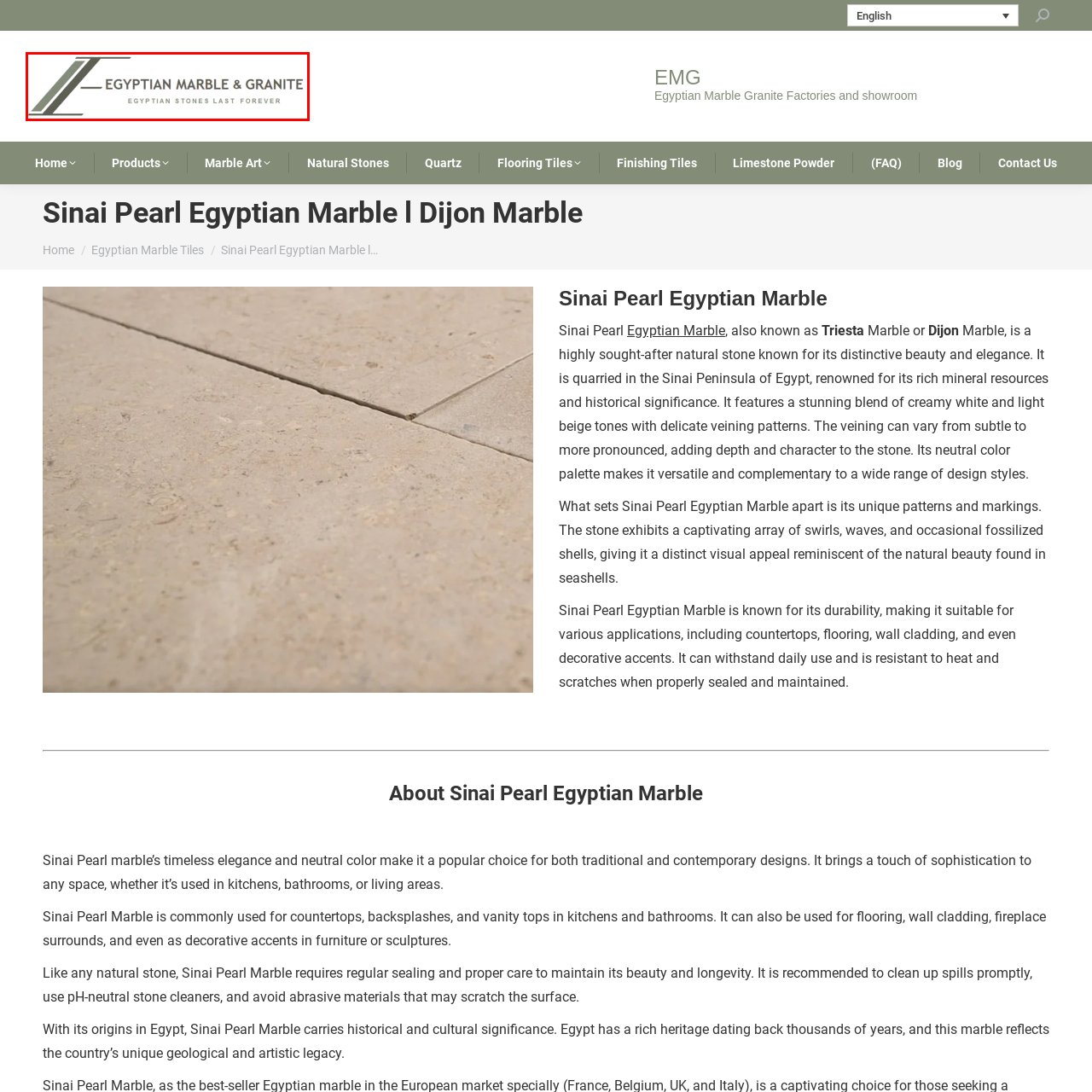Look at the image segment within the red box, What type of font is used in the logo? Give a brief response in one word or phrase.

Elegant